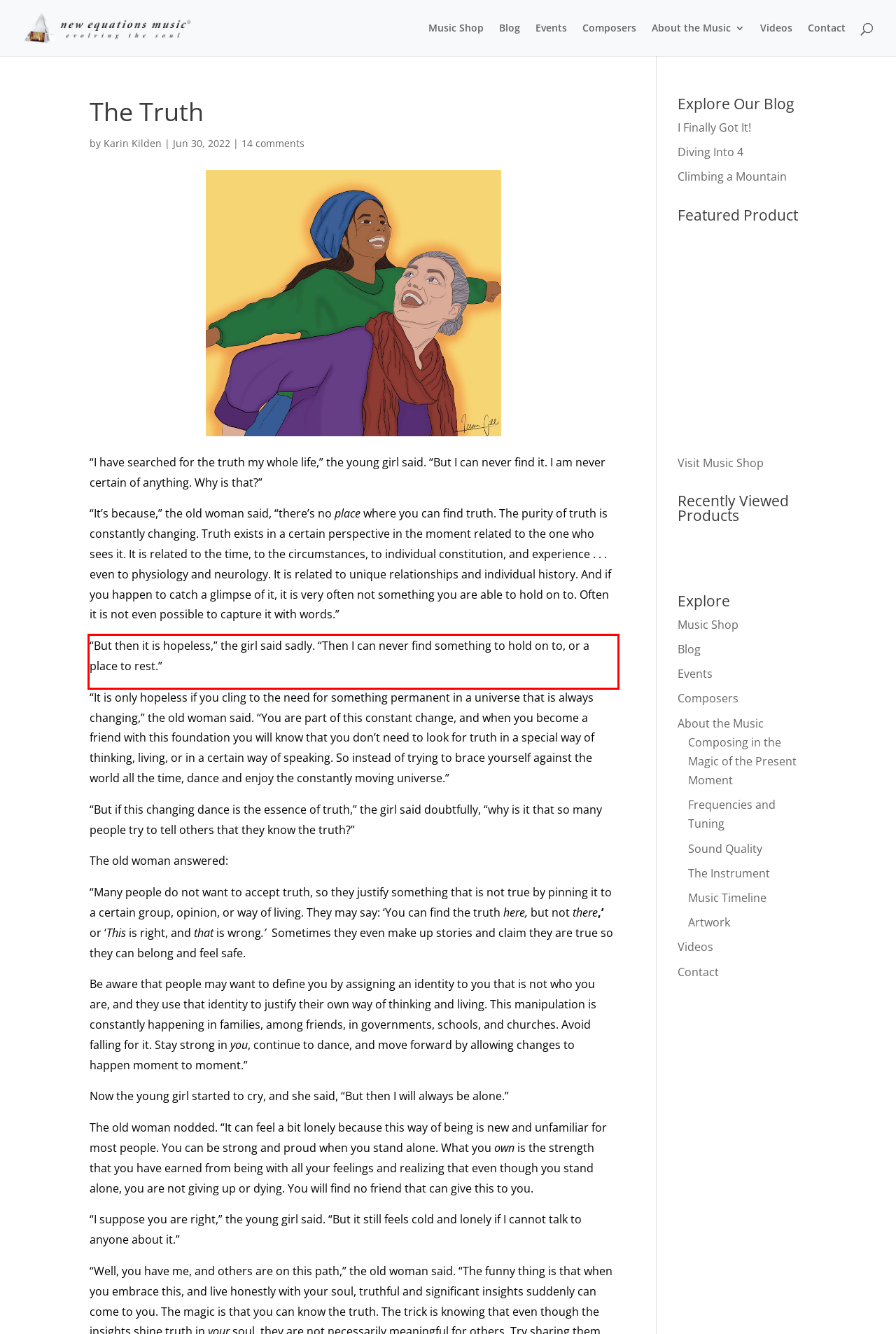You are provided with a screenshot of a webpage that includes a red bounding box. Extract and generate the text content found within the red bounding box.

“But then it is hopeless,” the girl said sadly. “Then I can never find something to hold on to, or a place to rest.”